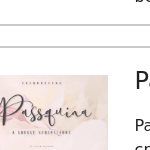What is the aesthetic of the Passquina font?
Answer the question with just one word or phrase using the image.

Modern and stylish